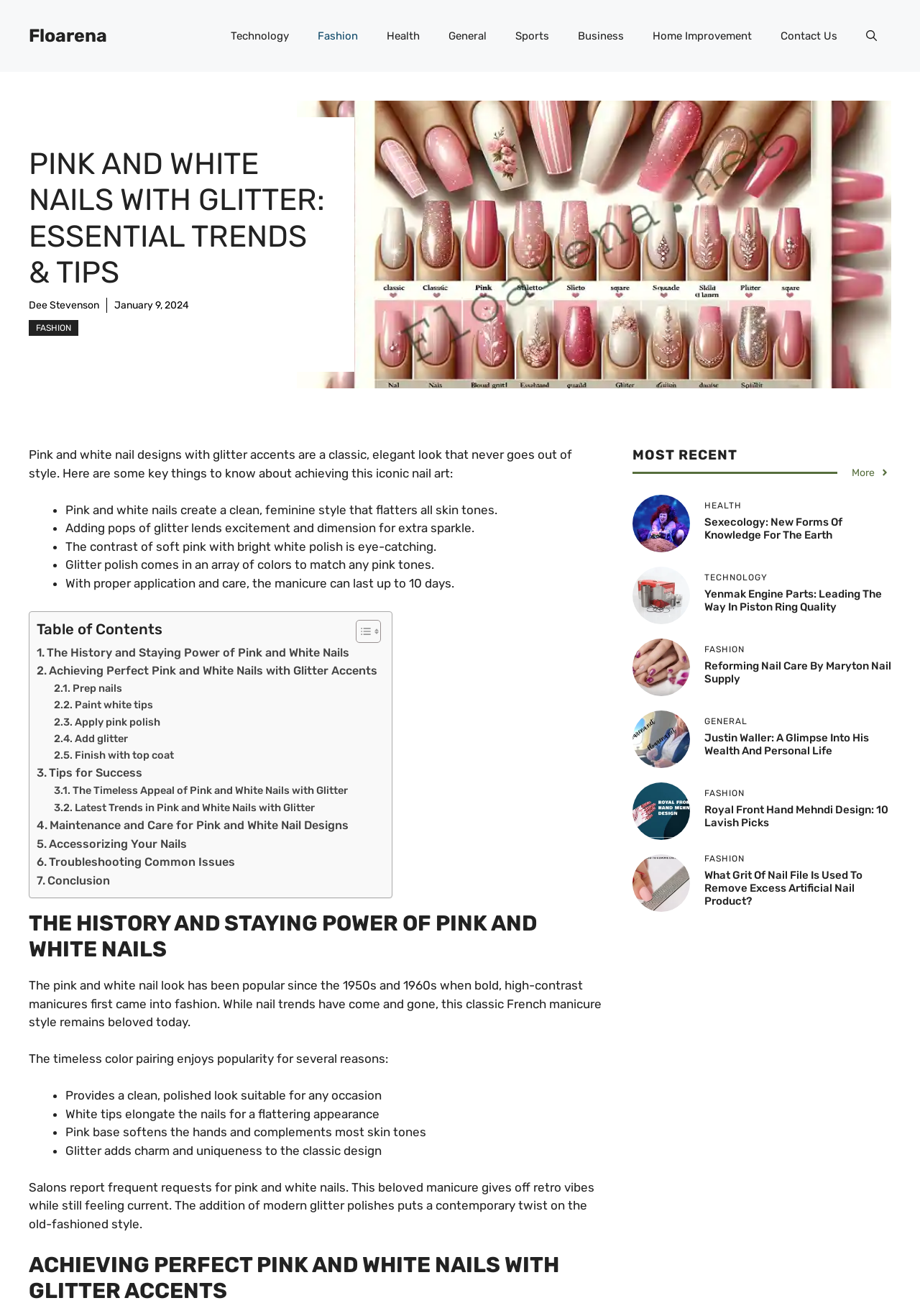Extract the bounding box coordinates of the UI element described by: "aria-label="Open search"". The coordinates should include four float numbers ranging from 0 to 1, e.g., [left, top, right, bottom].

[0.926, 0.011, 0.969, 0.044]